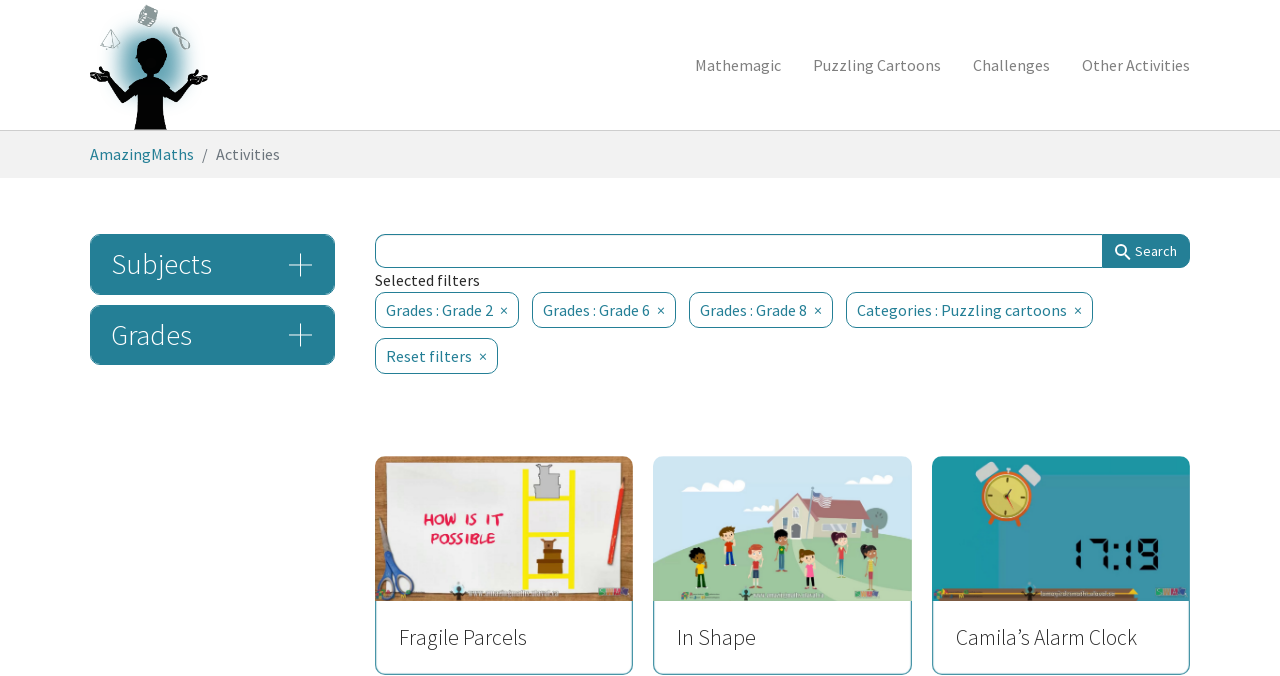Identify the coordinates of the bounding box for the element that must be clicked to accomplish the instruction: "Go to Puzzling Cartoons".

[0.623, 0.067, 0.748, 0.126]